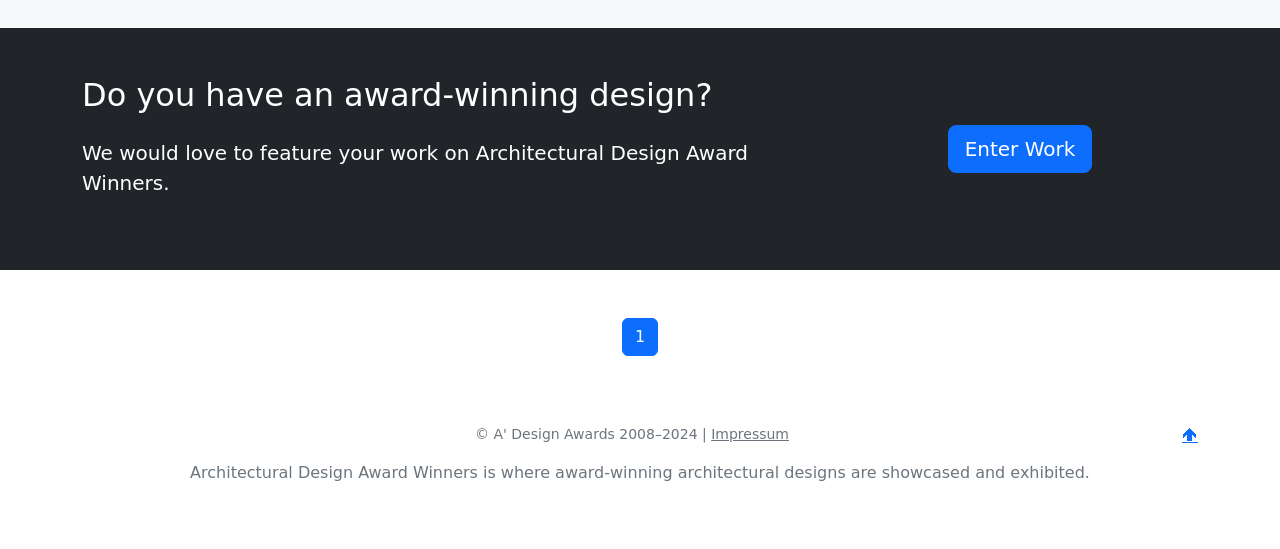What is the purpose of this webpage?
Look at the image and provide a short answer using one word or a phrase.

Showcase award-winning designs